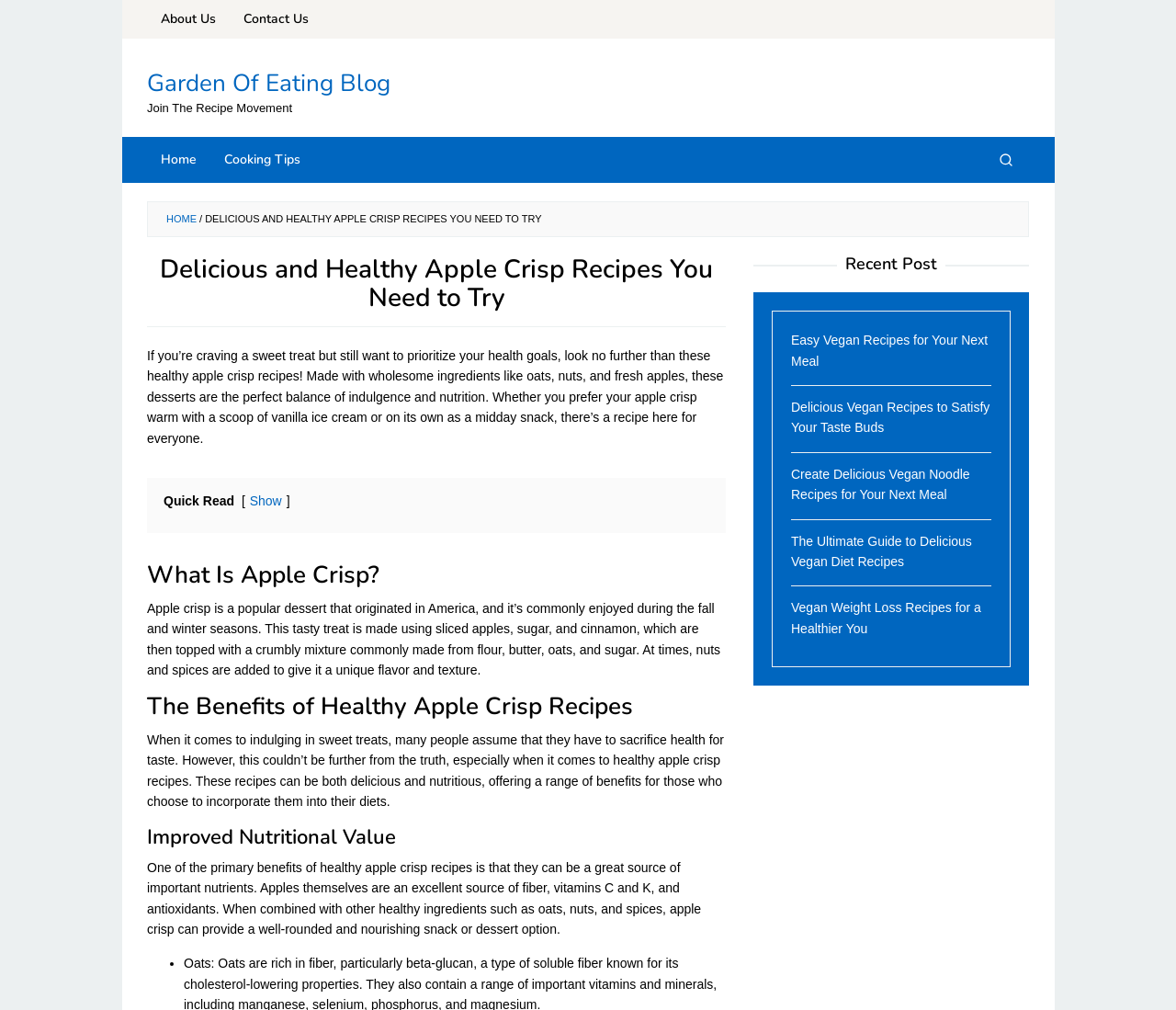Offer a meticulous caption that includes all visible features of the webpage.

This webpage is about delicious and healthy apple crisp recipes. At the top, there are several links to navigate to different sections of the website, including "About Us", "Contact Us", and "Home". Below these links, there is a call-to-action to "Join The Recipe Movement". 

The main content of the webpage is divided into sections. The first section has a heading that matches the title of the webpage, "Delicious and Healthy Apple Crisp Recipes You Need to Try". This section introduces the concept of healthy apple crisp recipes and their benefits. 

Below this introduction, there are several subheadings, including "What Is Apple Crisp?", "The Benefits of Healthy Apple Crisp Recipes", and "Improved Nutritional Value". Each of these subheadings is followed by a paragraph of text that provides more information on the topic. 

To the right of the main content, there is a sidebar with a heading "Recent Post" and several links to other recipes, including vegan recipes for noodles, weight loss, and more. 

At the top right corner, there is a search button.